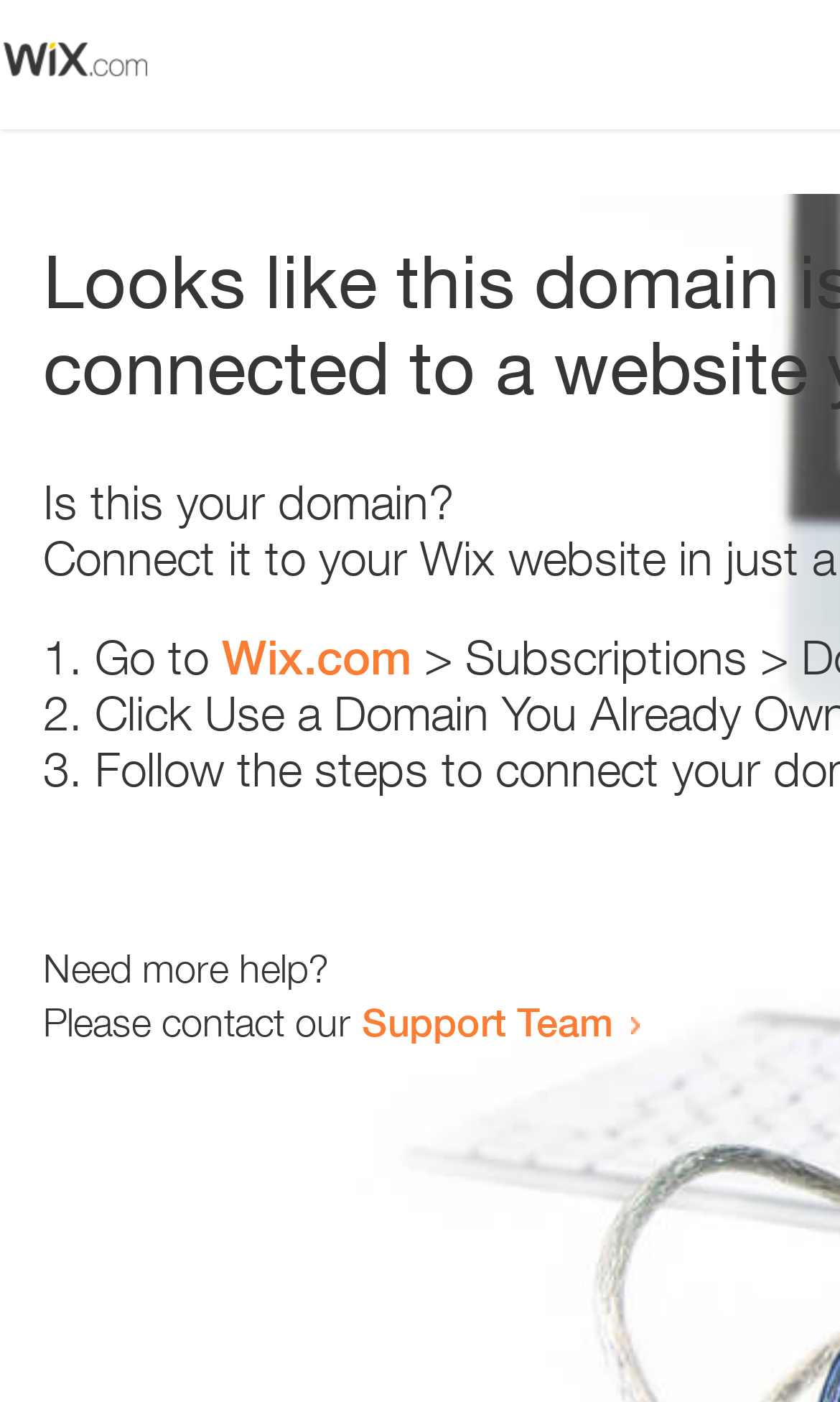Please find and generate the text of the main header of the webpage.

Looks like this domain isn't
connected to a website yet